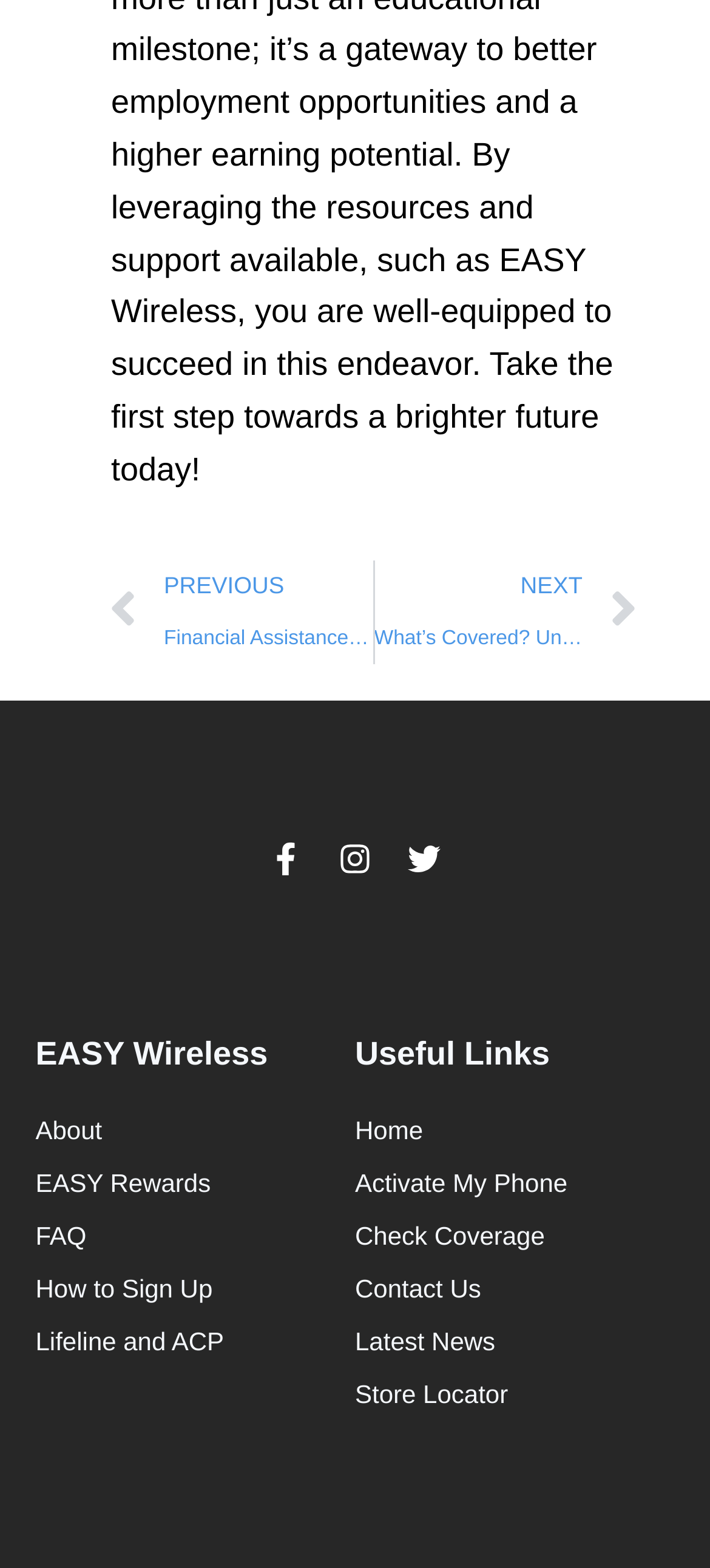Highlight the bounding box coordinates of the element that should be clicked to carry out the following instruction: "Go to previous page". The coordinates must be given as four float numbers ranging from 0 to 1, i.e., [left, top, right, bottom].

[0.154, 0.357, 0.524, 0.424]